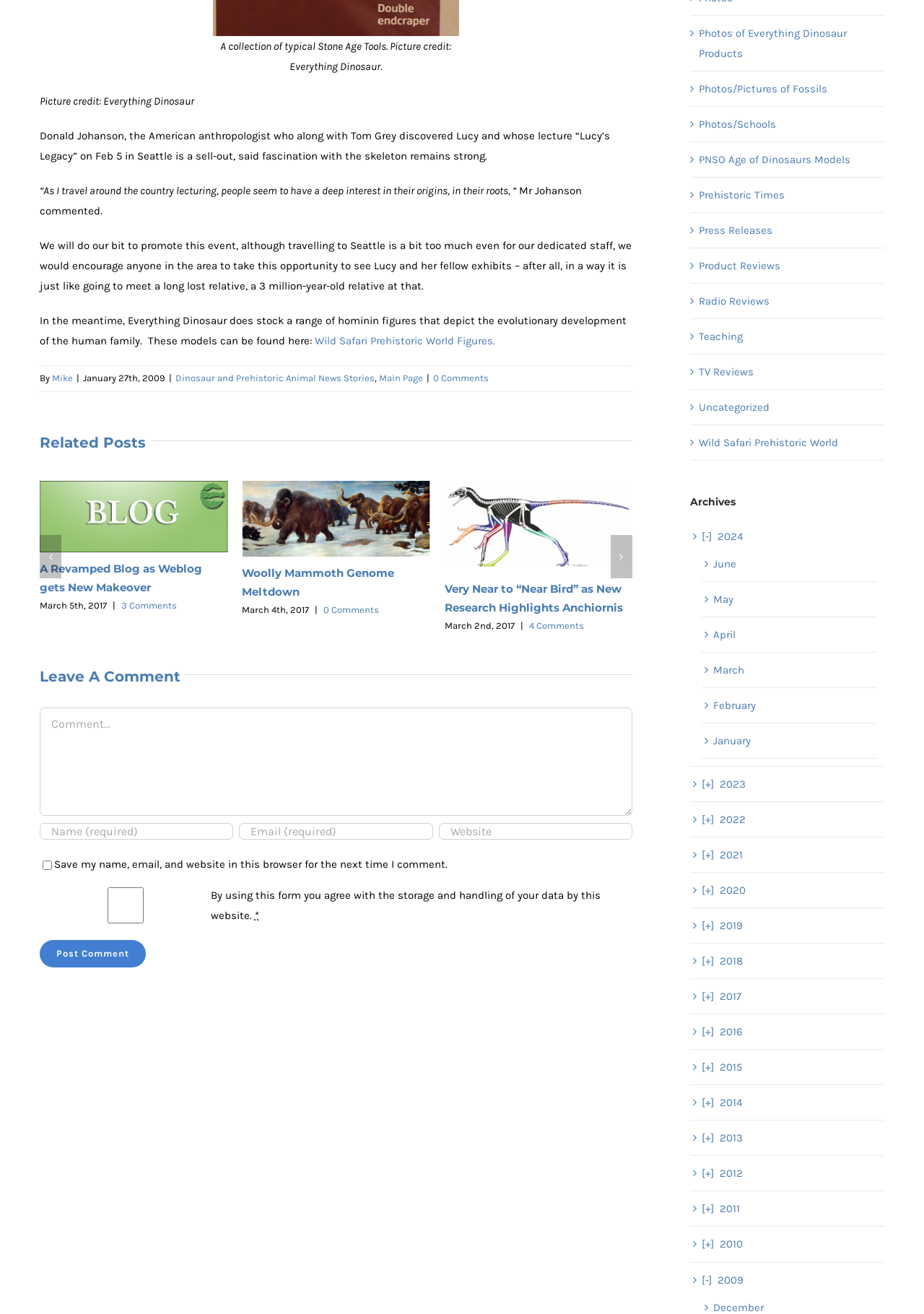What is the date of the article?
Please craft a detailed and exhaustive response to the question.

The text mentions 'January 27th, 2009' at the bottom of the article, which suggests that this is the date of the article.